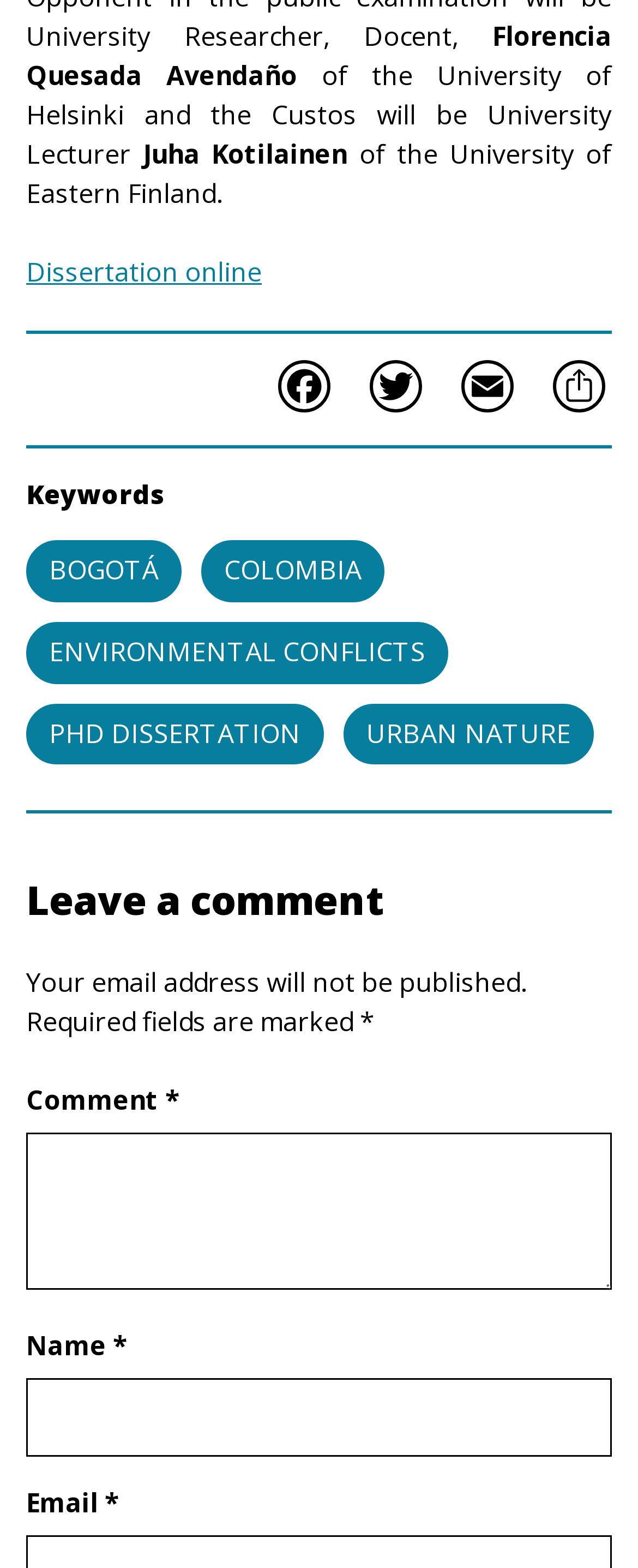Given the element description: "parent_node: Comment * name="comment"", predict the bounding box coordinates of this UI element. The coordinates must be four float numbers between 0 and 1, given as [left, top, right, bottom].

[0.041, 0.722, 0.959, 0.822]